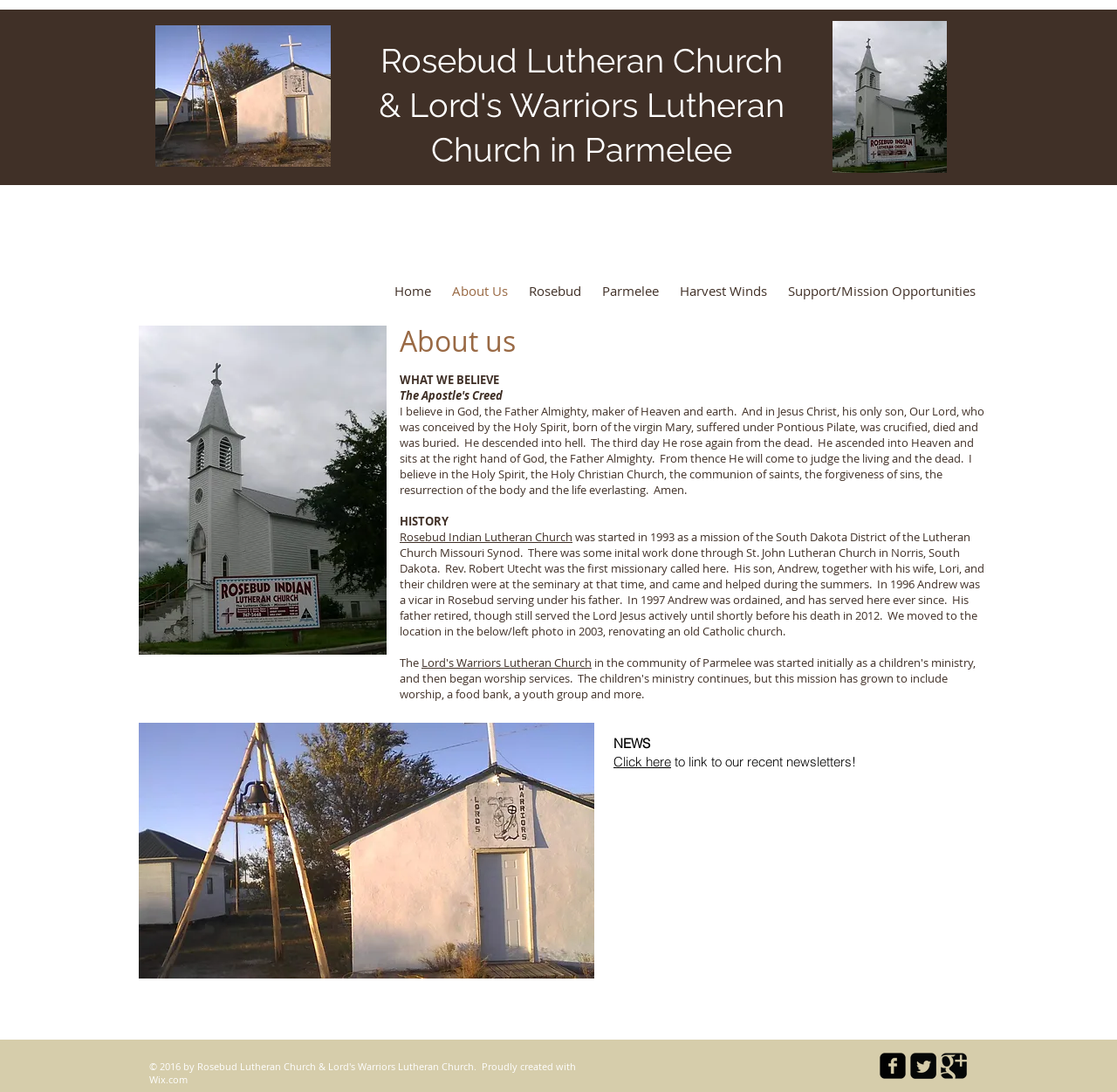Give a one-word or short phrase answer to this question: 
What is the purpose of the 'Click here' link?

To link to recent newsletters